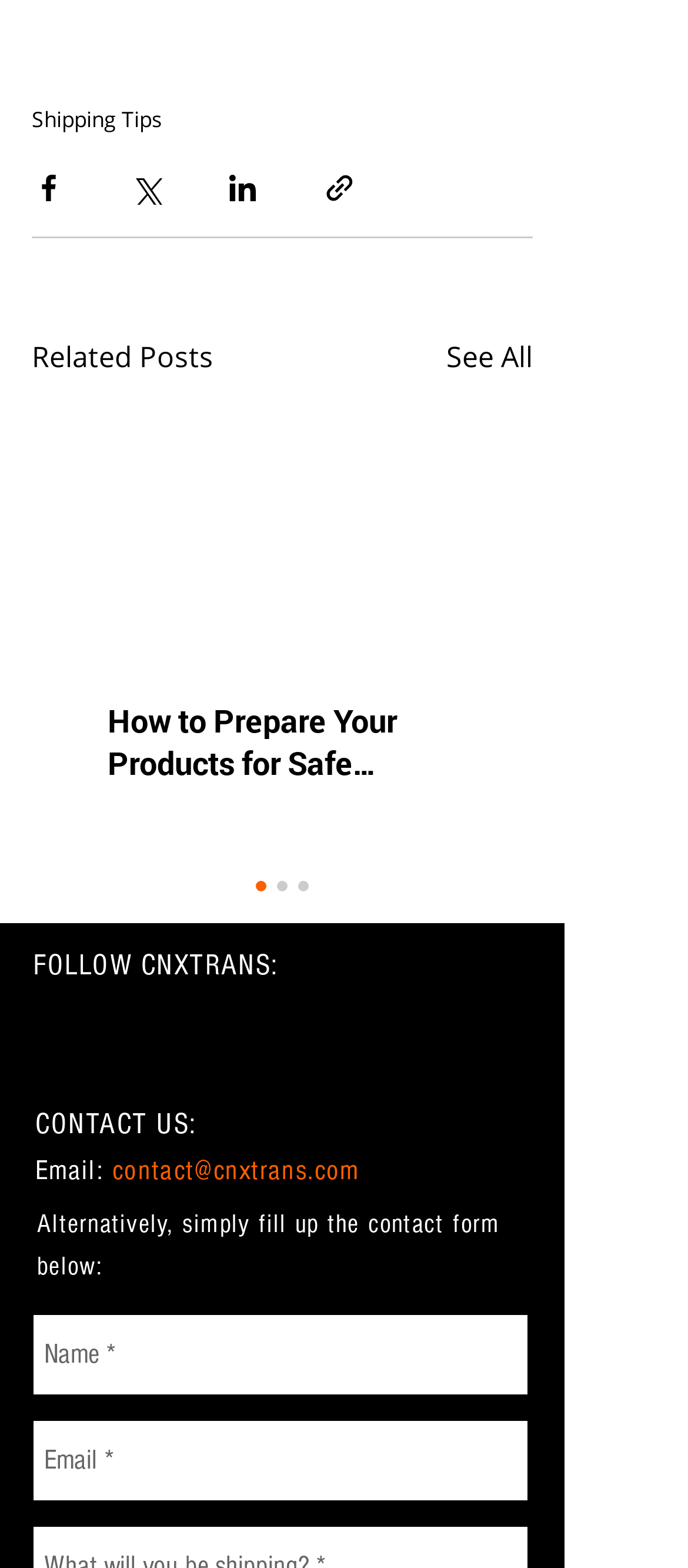Answer the question in a single word or phrase:
How many social media platforms are listed?

6